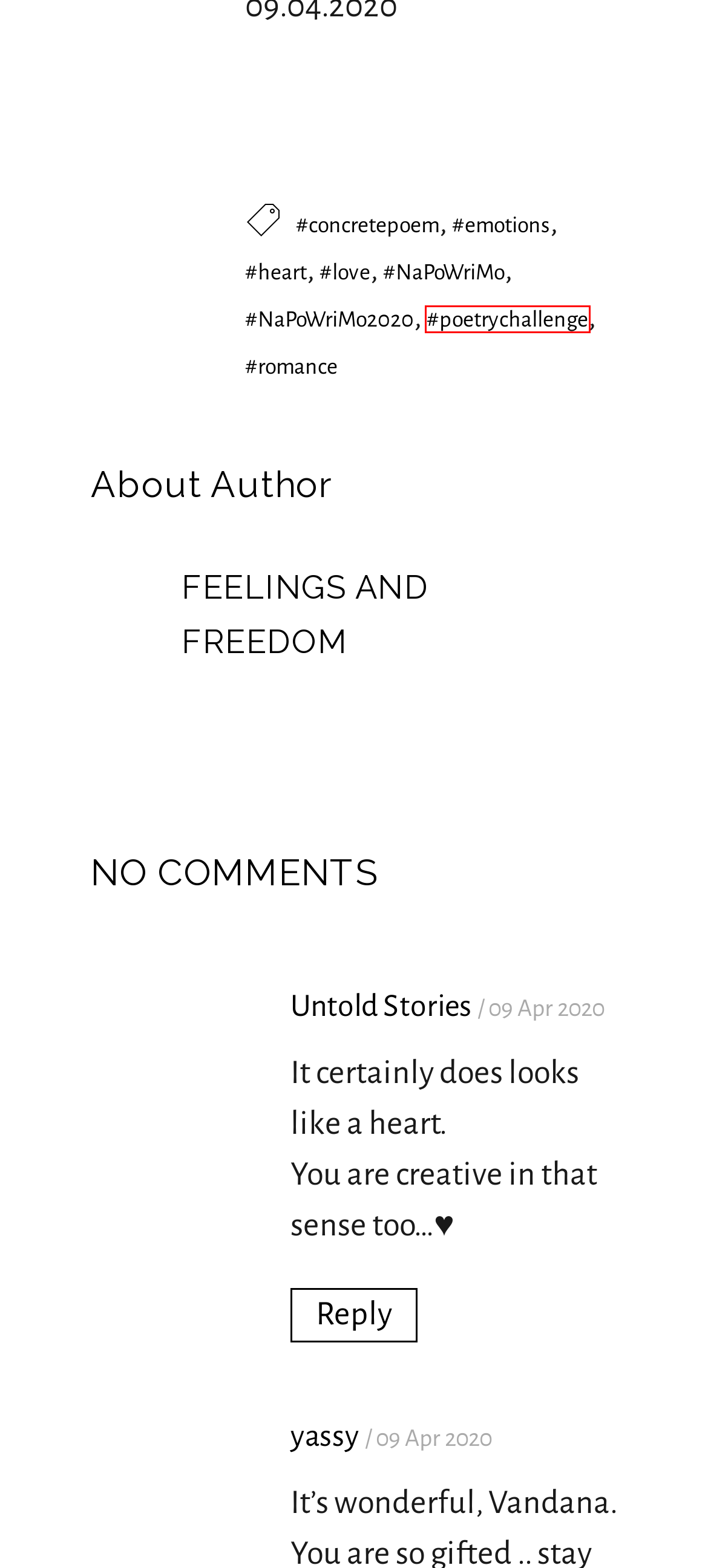Analyze the webpage screenshot with a red bounding box highlighting a UI element. Select the description that best matches the new webpage after clicking the highlighted element. Here are the options:
A. #NaPoWriMo2020 - Verses and Hues
B. #heart - Verses and Hues
C. #NaPoWriMo - Verses and Hues
D. #emotions - Verses and Hues
E. #romance - Verses and Hues
F. #concretepoem - Verses and Hues
G. #love - Verses and Hues
H. #poetrychallenge - Verses and Hues

H